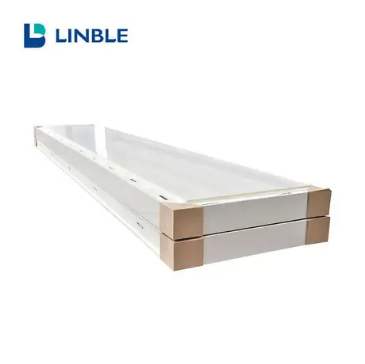What is the purpose of the panel?
Using the visual information, respond with a single word or phrase.

Cold storage